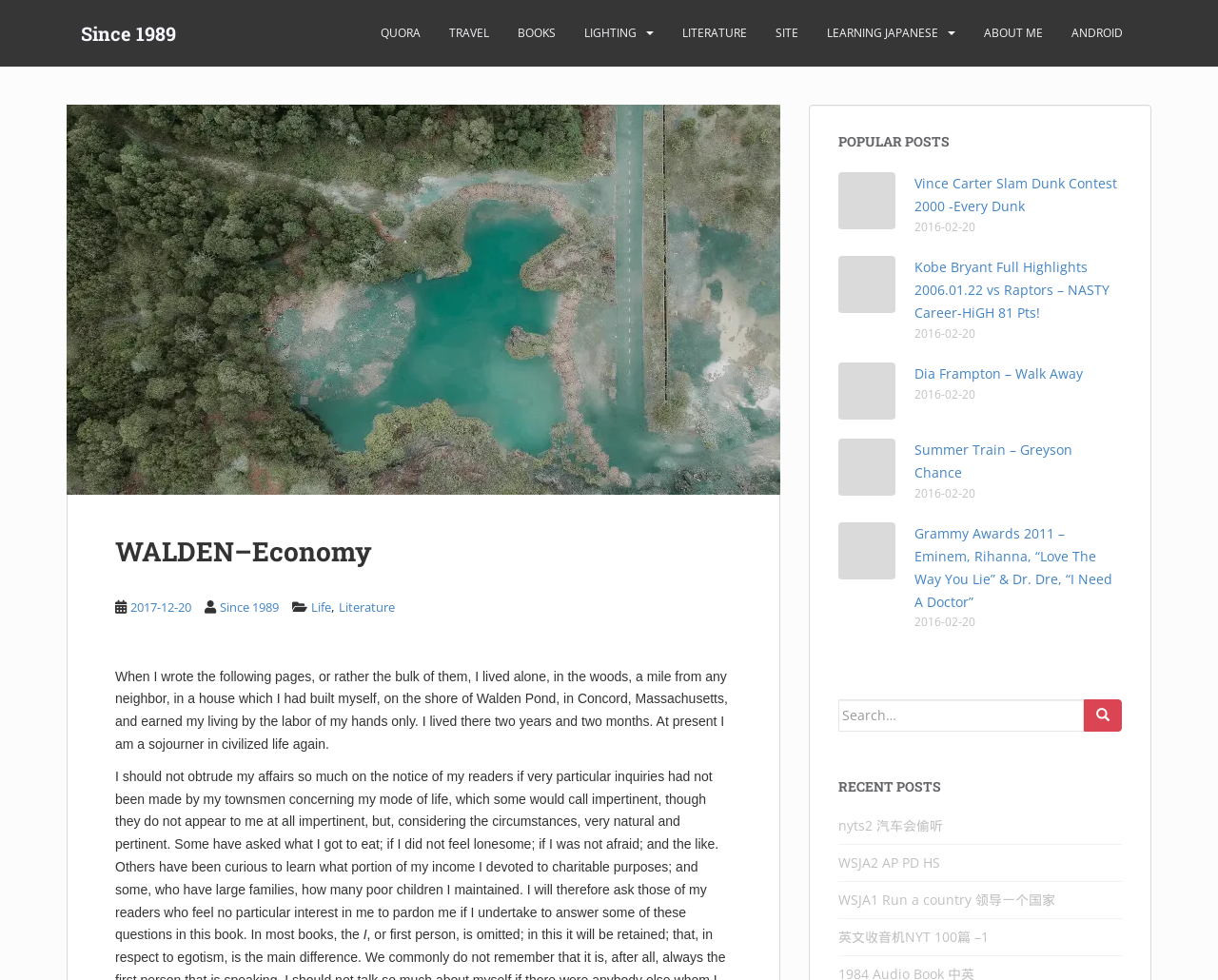Please answer the following question using a single word or phrase: 
What type of content is available on this website?

Blog posts